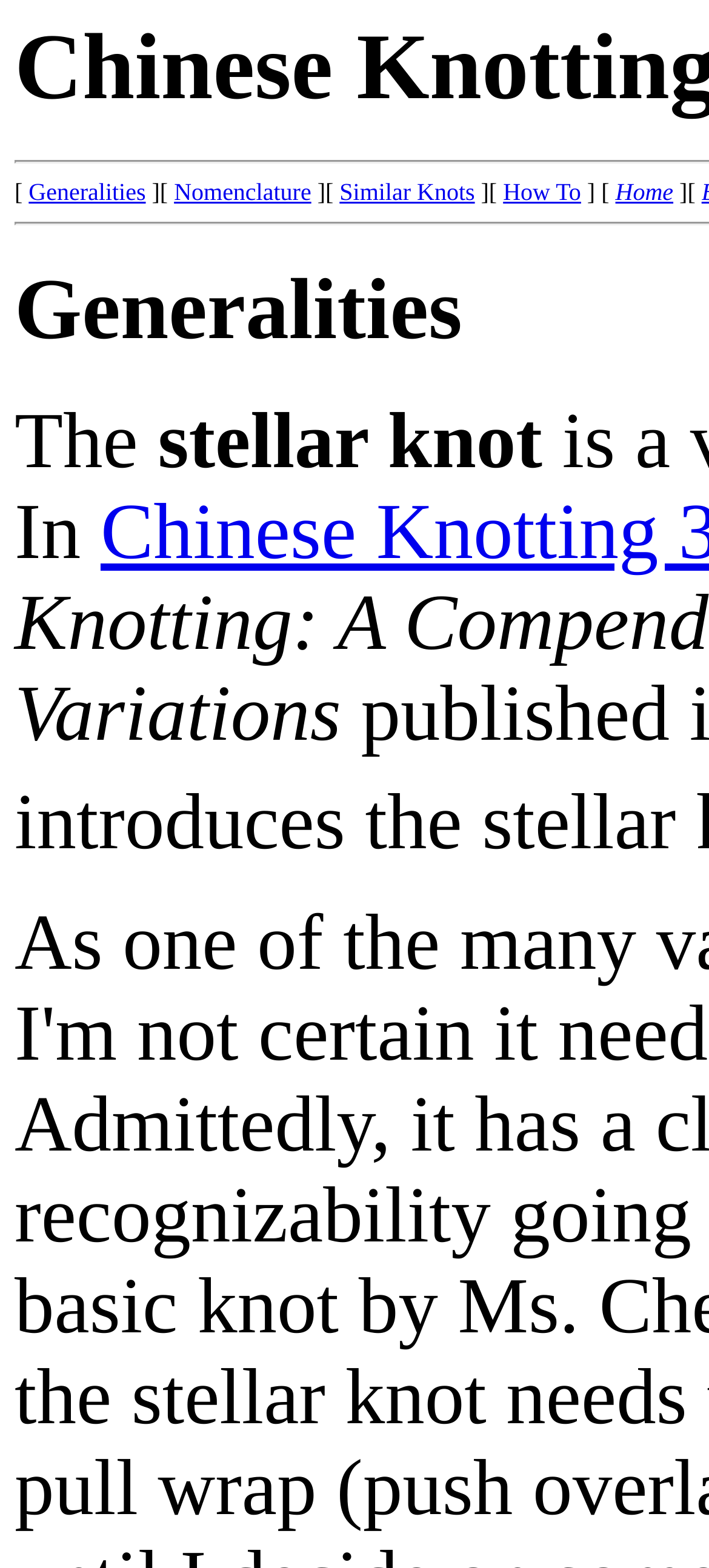Please reply to the following question using a single word or phrase: 
What is the first word in the description of the stellar knot?

The